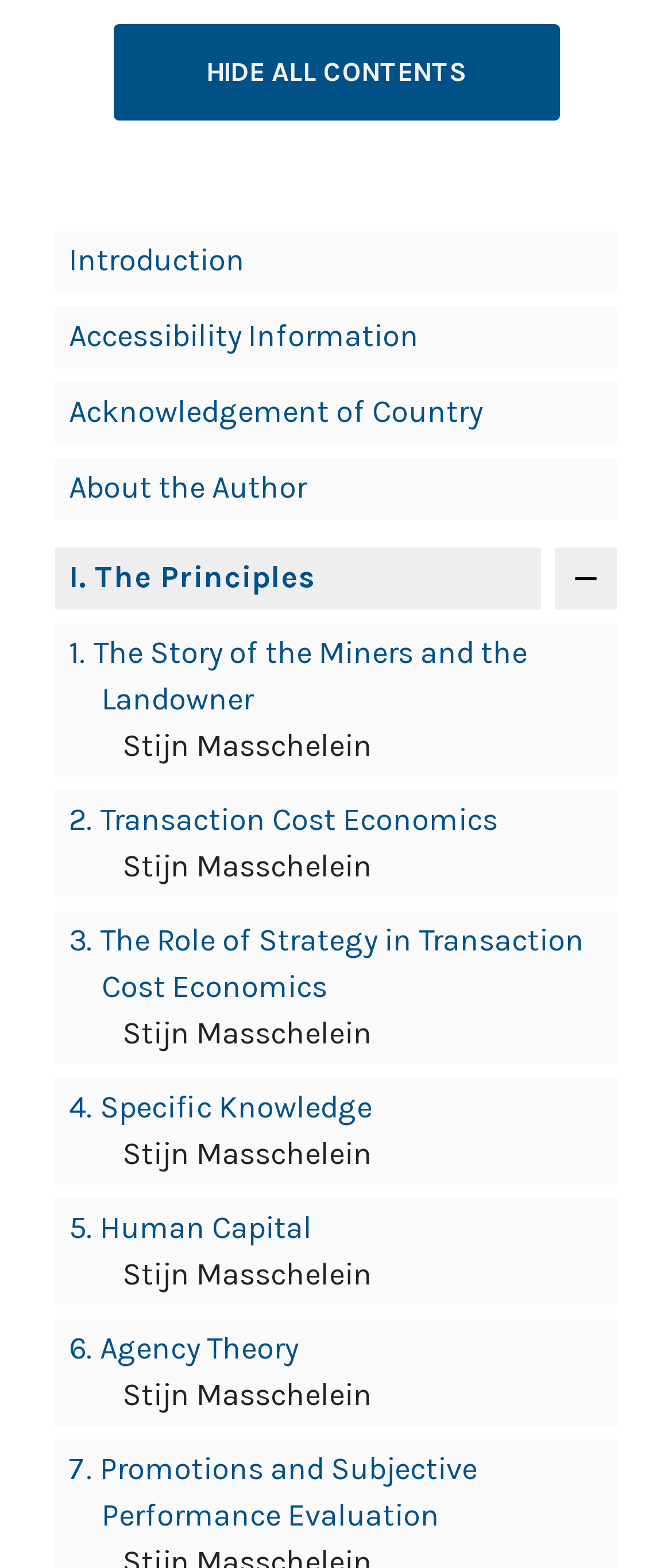Find the bounding box coordinates of the clickable area that will achieve the following instruction: "Toggle contents of 'I. The Principles'".

[0.826, 0.349, 0.918, 0.388]